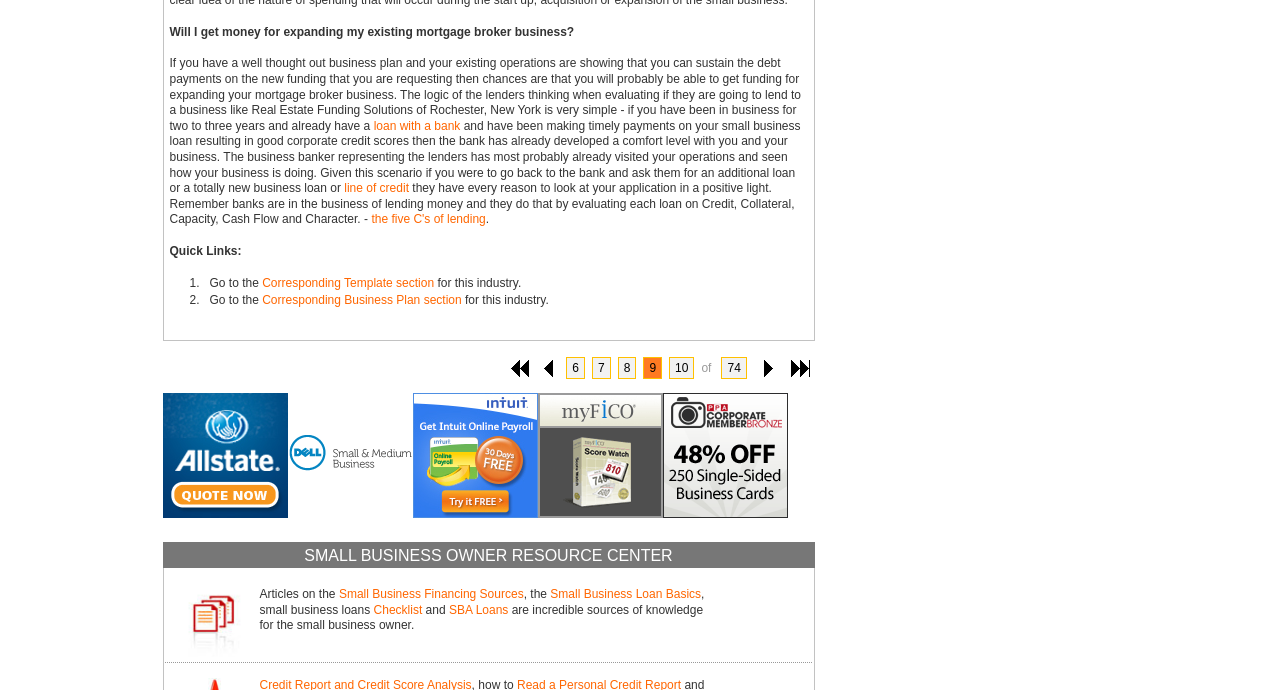Please locate the bounding box coordinates of the element's region that needs to be clicked to follow the instruction: "Read more about 'the five C's of lending'". The bounding box coordinates should be provided as four float numbers between 0 and 1, i.e., [left, top, right, bottom].

[0.29, 0.308, 0.379, 0.328]